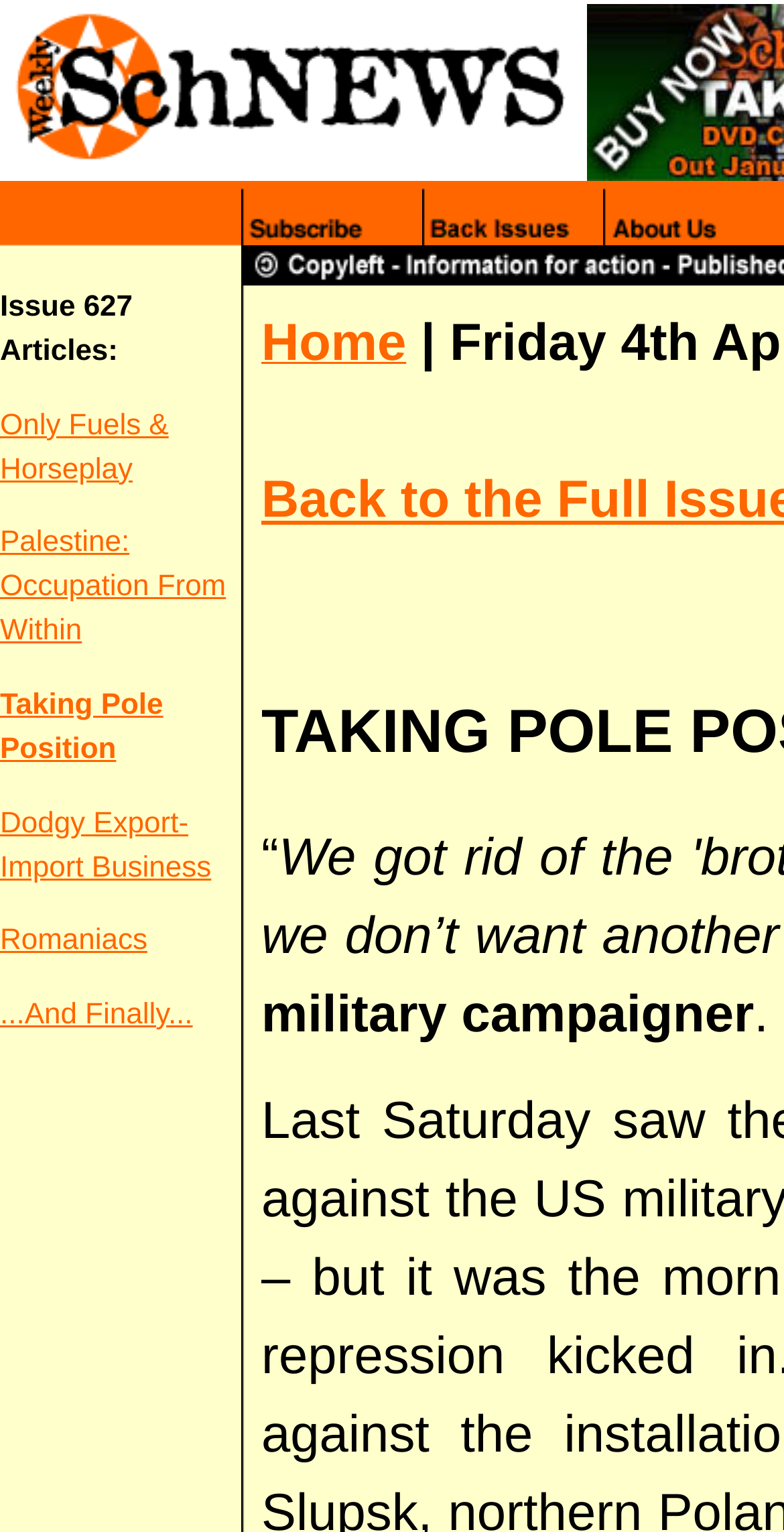How many links are there in the top section?
Based on the screenshot, give a detailed explanation to answer the question.

The top section of the webpage contains four links: 'back to the SchNEWS Home Page', 'subscribe to receive SchNEWS every week by email', 'View any SchNEWS back issues', and 'Find out about SchNEWS'.